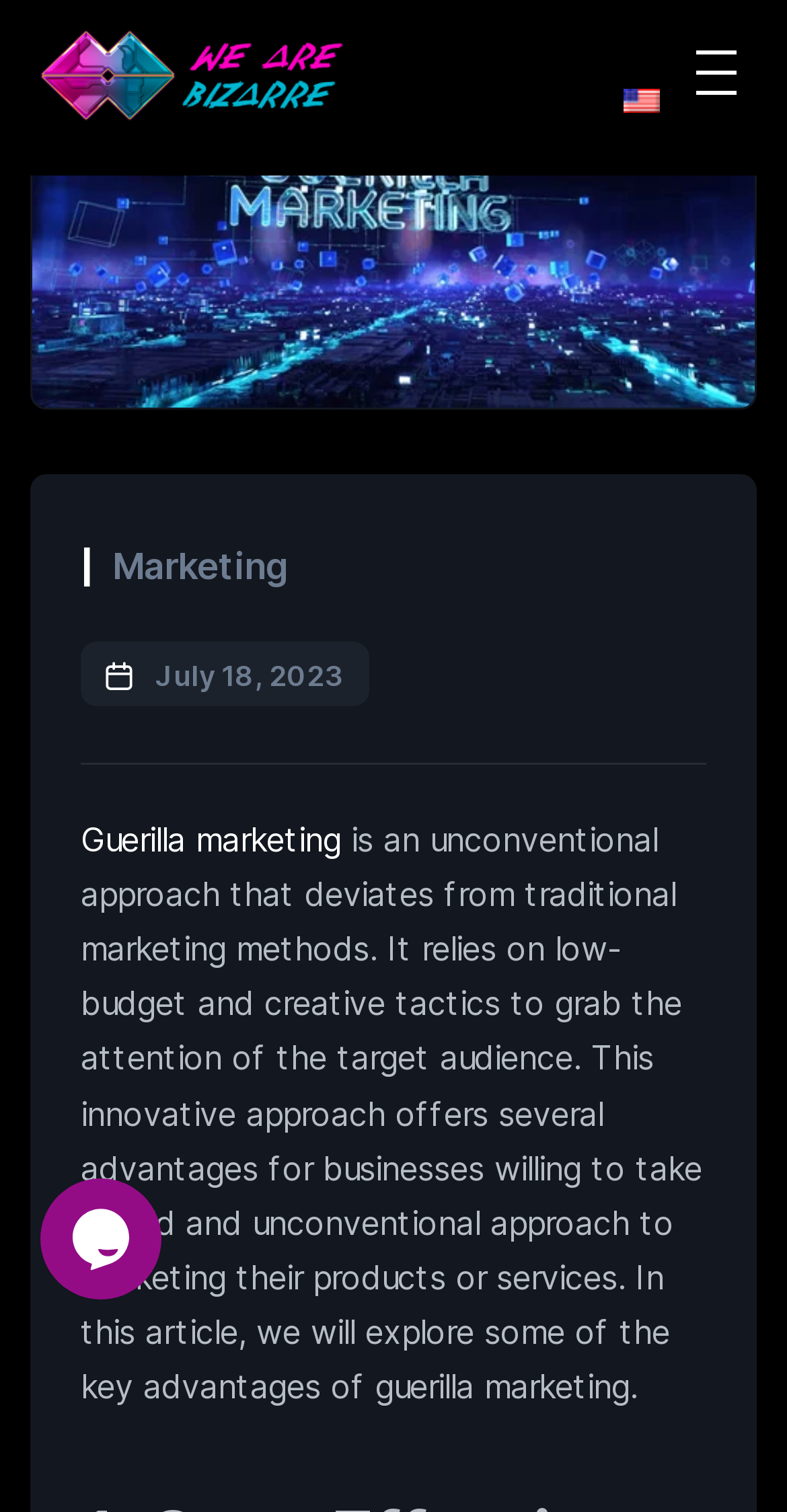Review the image closely and give a comprehensive answer to the question: What is the topic of the article?

The topic of the article can be determined by looking at the image with the text 'Advantages of Guerilla Marketing' and the subsequent paragraph that describes what guerilla marketing is.